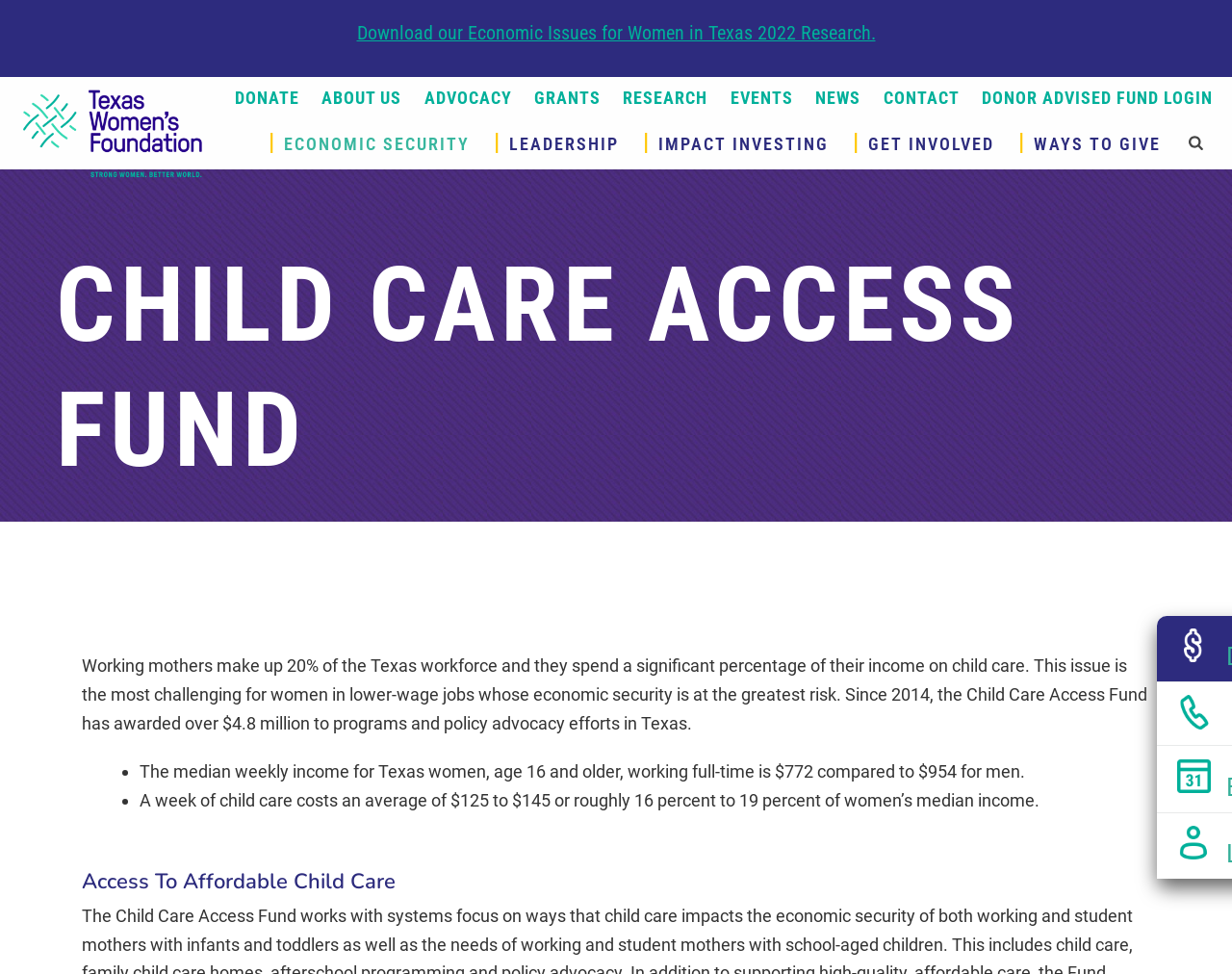Describe the webpage meticulously, covering all significant aspects.

The webpage is about the Child Care Access Fund, a program by the Texas Women's Foundation. At the top, there are four small images aligned horizontally, likely representing the organization's logo or icons. Below these images, there is a row of navigation links, including "DONATE", "ABOUT US", "ADVOCACY", and others, which are evenly spaced and centered at the top of the page.

On the left side of the page, there is a prominent heading "CHILD CARE ACCESS FUND" in a large font size. Below this heading, there is a brief description of the program, explaining the challenges faced by working mothers in Texas and the efforts of the Child Care Access Fund to support them.

Further down the page, there are two images with the same caption "Our Impact Is Real, and Growing", which may be a logo or a graphic representation of the organization's mission. Next to these images, there is a block of text that provides statistics about the median weekly income of Texas women and the cost of child care, highlighting the economic challenges faced by women in the state.

The page also features a section titled "Access To Affordable Child Care", which may contain more information about the program's goals and initiatives. Additionally, there is a link to download a research report on economic issues for women in Texas, and a row of links at the bottom of the page, including "ECONOMIC SECURITY", "LEADERSHIP", and others, which may lead to sub-pages or related resources.